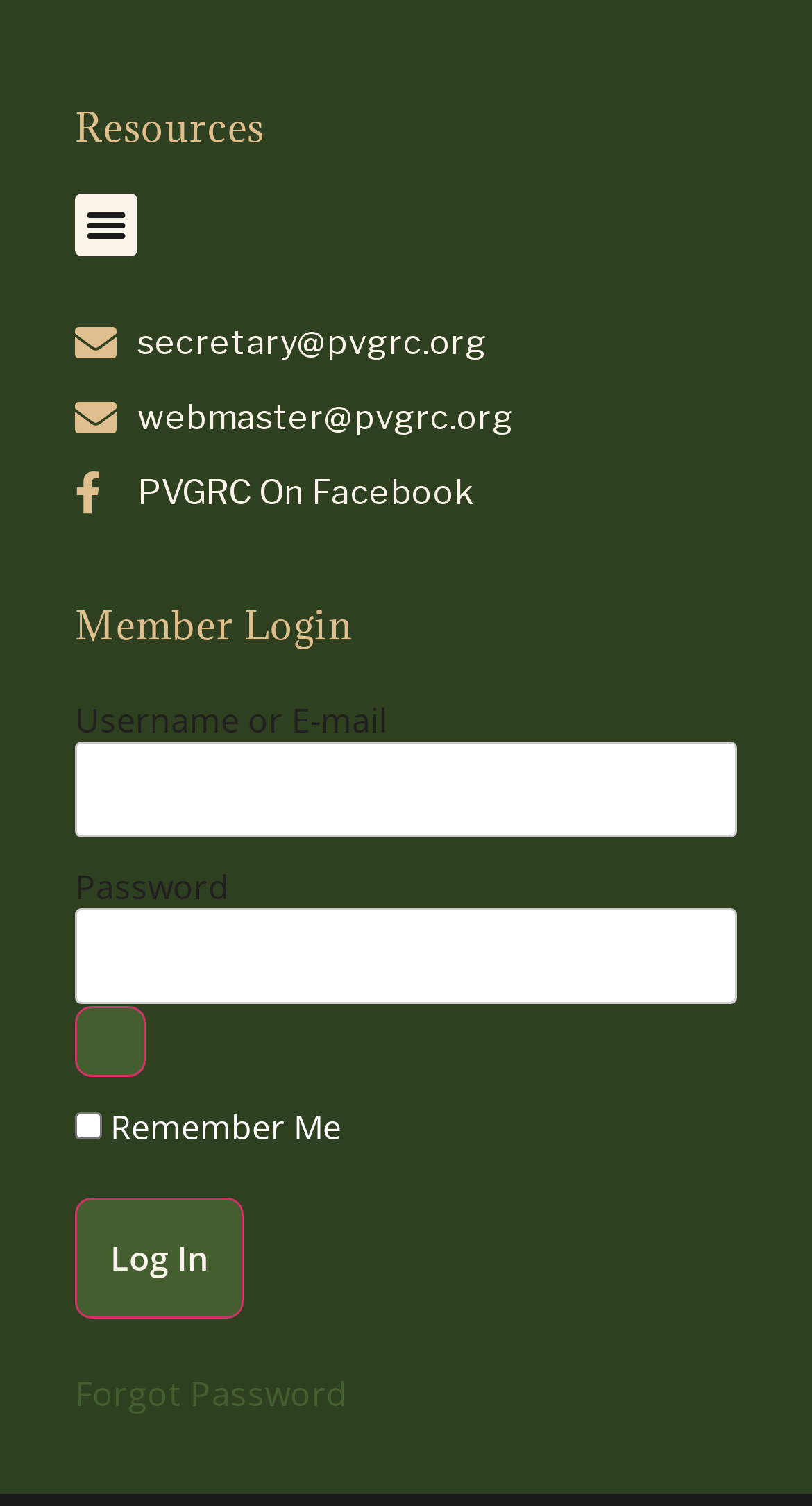What is the function of the 'Remember Me' checkbox?
Based on the image, answer the question with as much detail as possible.

The 'Remember Me' checkbox is located below the password input field, and its function is to allow the website to remember the user's login credentials, so they don't have to enter them every time they log in.